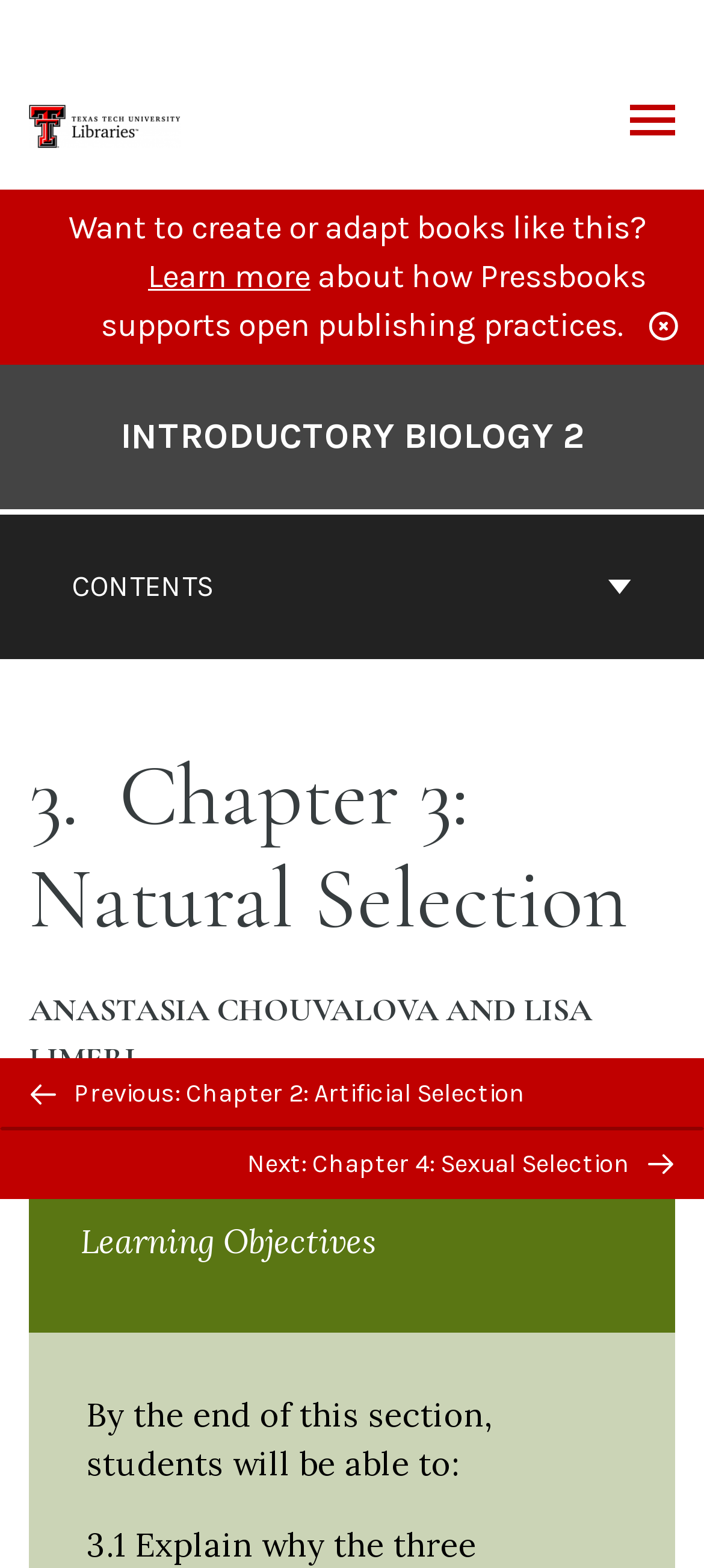Show the bounding box coordinates for the HTML element described as: "alt="Consumer Finance"".

None